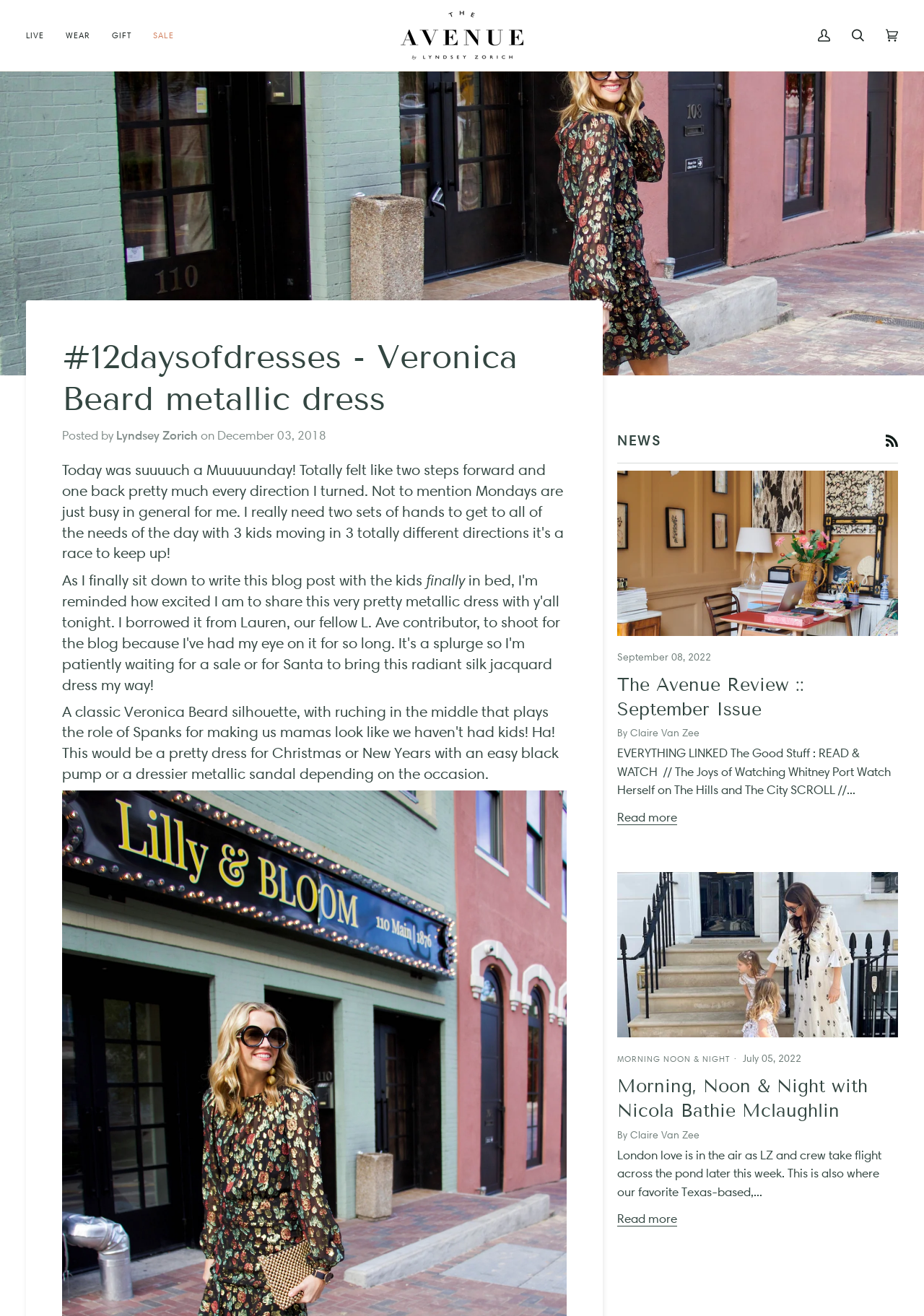Answer the question with a single word or phrase: 
How many 'Read more' links are there?

2